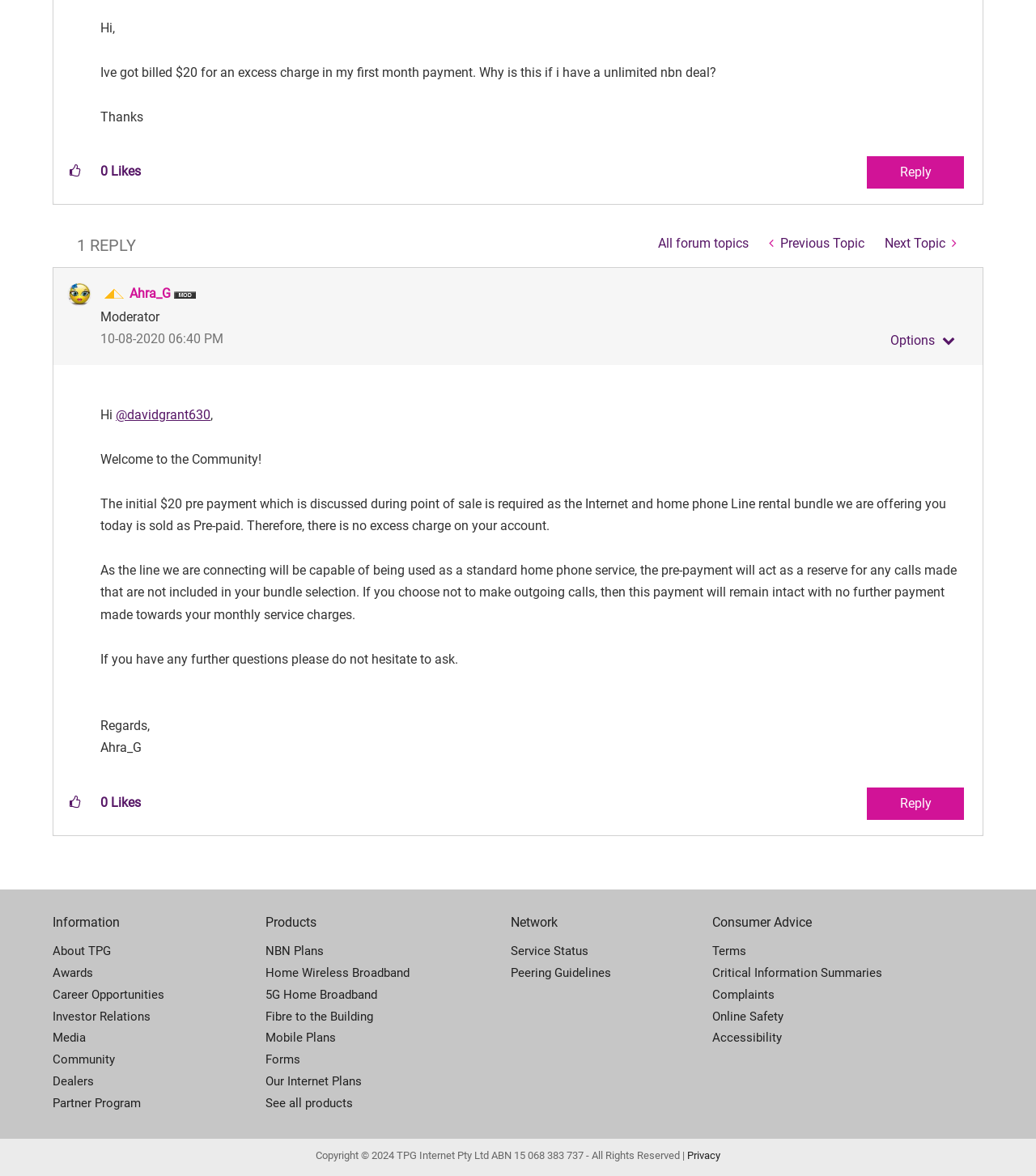Provide the bounding box coordinates in the format (top-left x, top-left y, bottom-right x, bottom-right y). All values are floating point numbers between 0 and 1. Determine the bounding box coordinate of the UI element described as: Fibre to the Building

[0.256, 0.855, 0.493, 0.874]